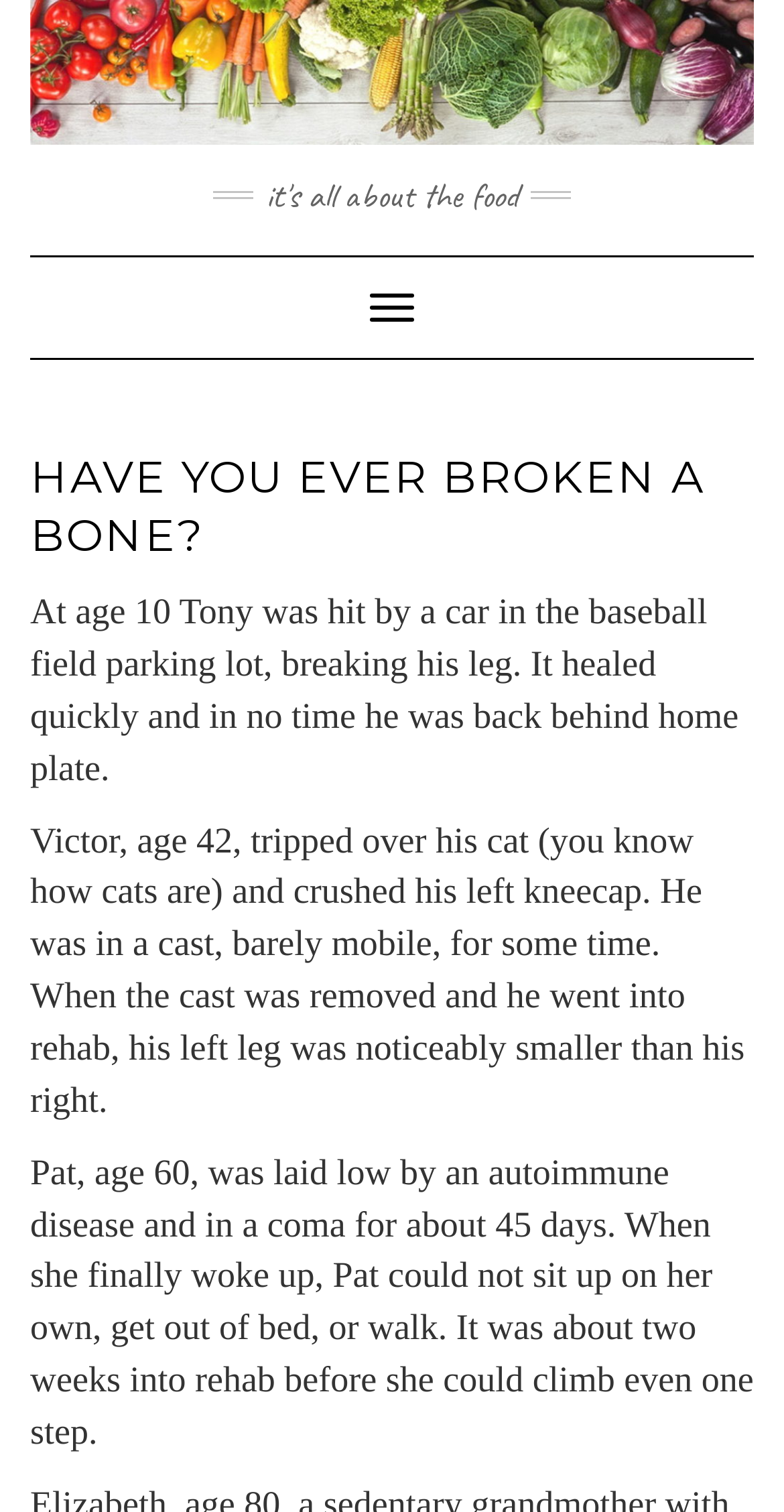Reply to the question below using a single word or brief phrase:
What is the age of the person who tripped over a cat?

42